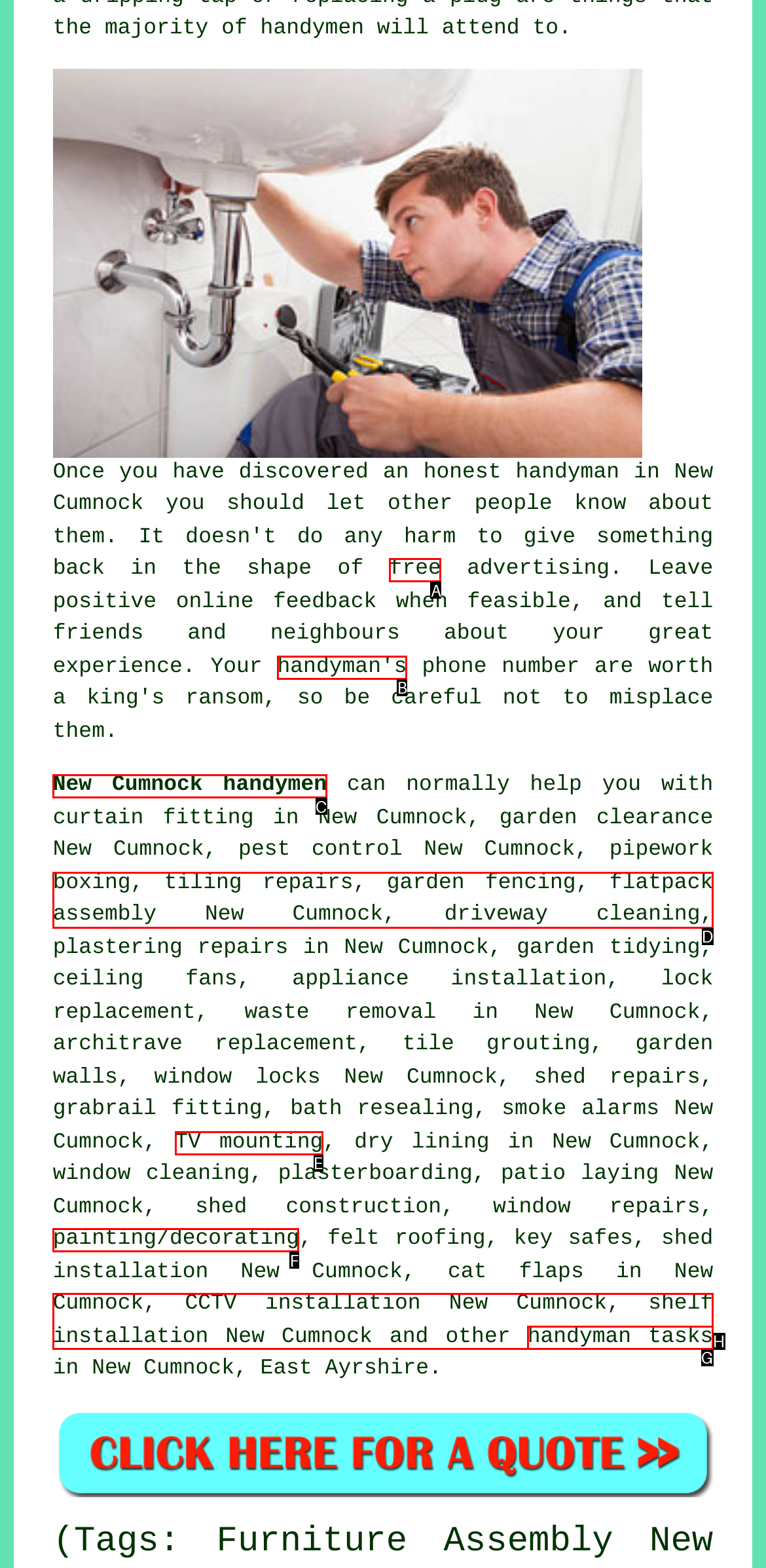Which choice should you pick to execute the task: Click on the link to view flatpack assembly services
Respond with the letter associated with the correct option only.

D